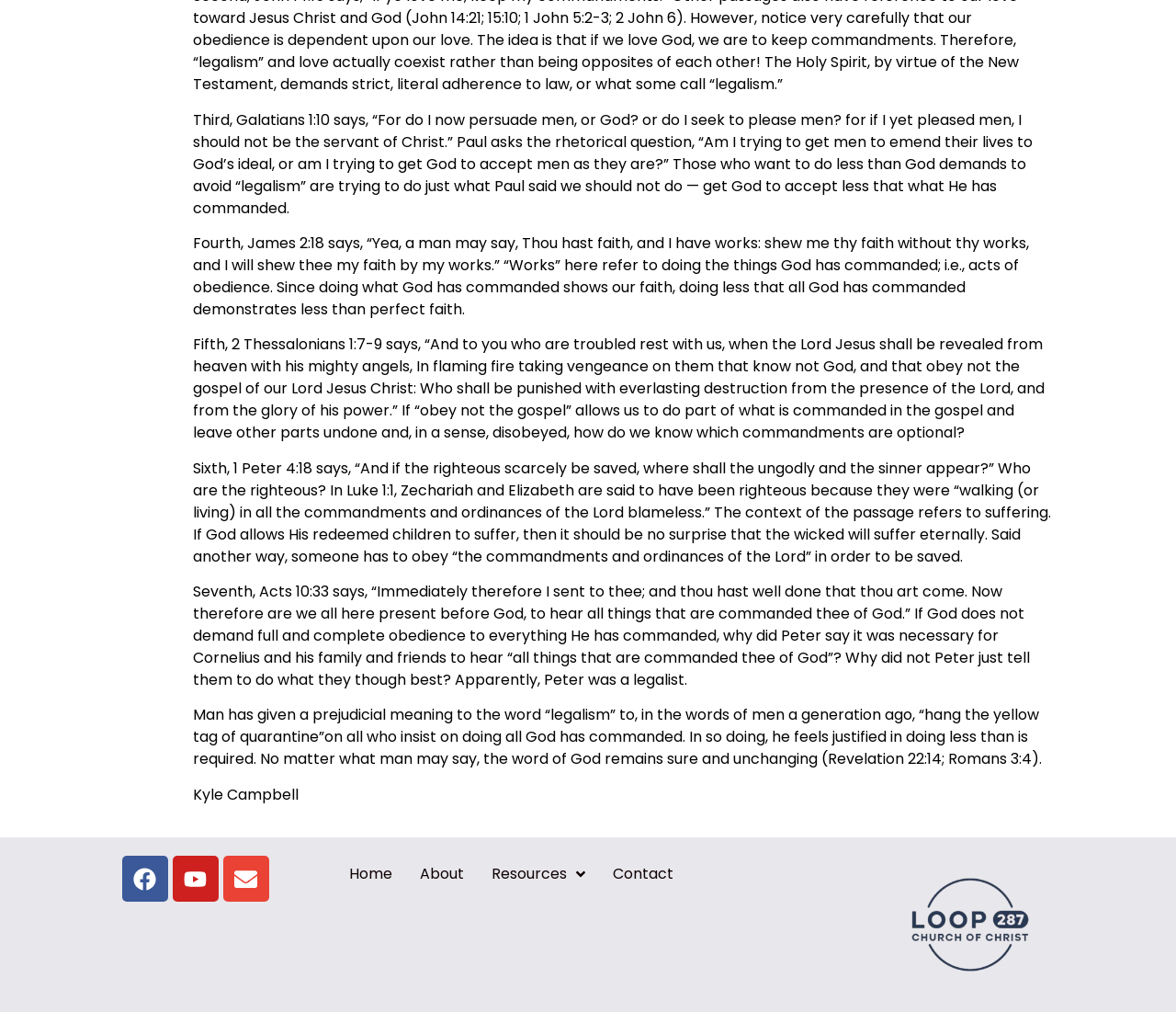Pinpoint the bounding box coordinates of the element to be clicked to execute the instruction: "Click Home".

[0.285, 0.846, 0.345, 0.882]